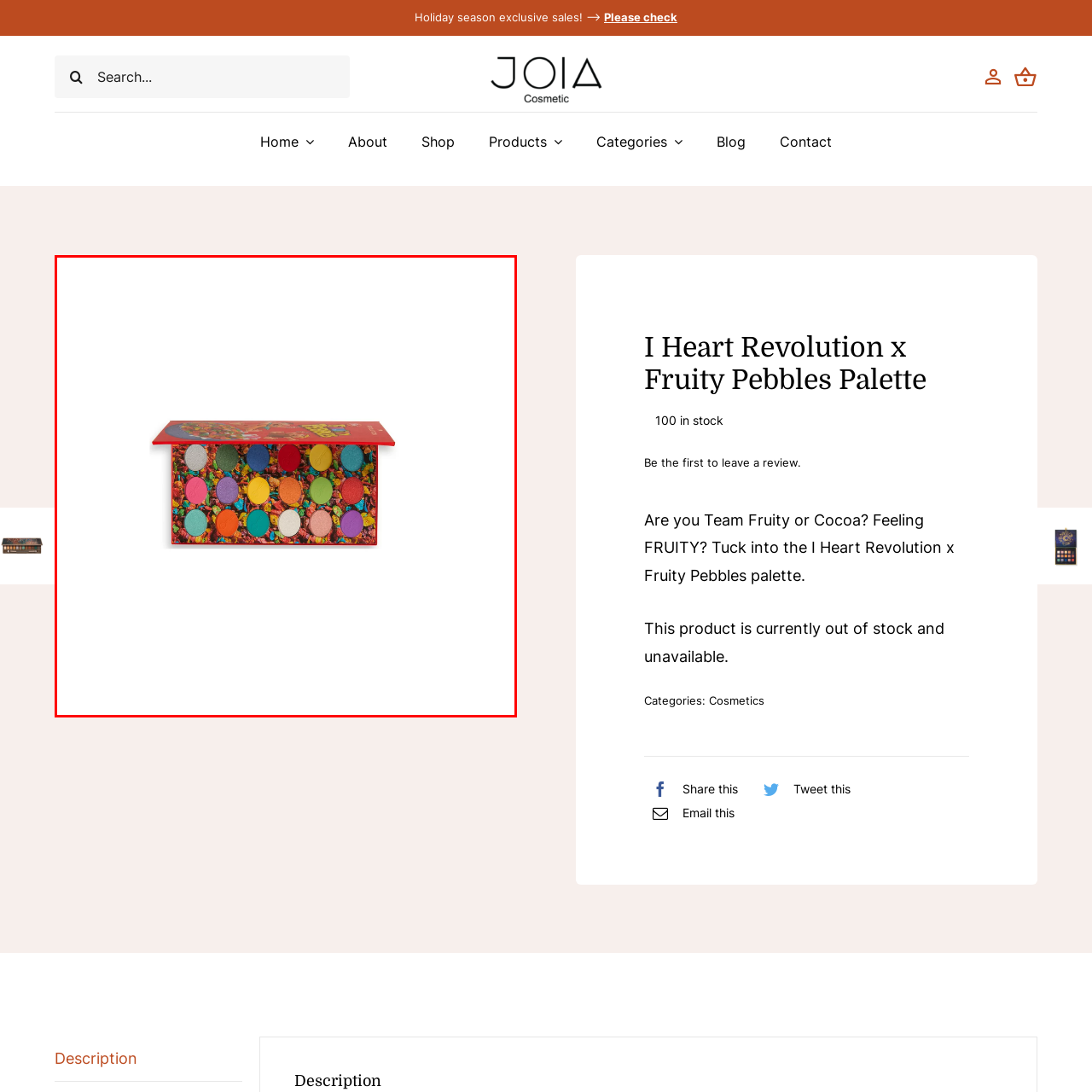Give an in-depth description of the scene depicted in the red-outlined box.

The image showcases the vibrant "I Heart Revolution x Fruity Pebbles Palette," featuring a colorful array of 20 eyeshadow shades. The palette is designed with a playful theme, reflecting the iconic Fruity Pebbles cereal. Each shade is prominently displayed in circular pans, surrounded by a decorative background that echoes the colorful and fun spirit of the brand. The top of the palette presents a vivid red packaging adorned with the Fruity Pebbles logo, making it an eye-catching addition to any makeup collection. This limited-edition palette is perfect for creating both everyday looks and bold, creative styles.